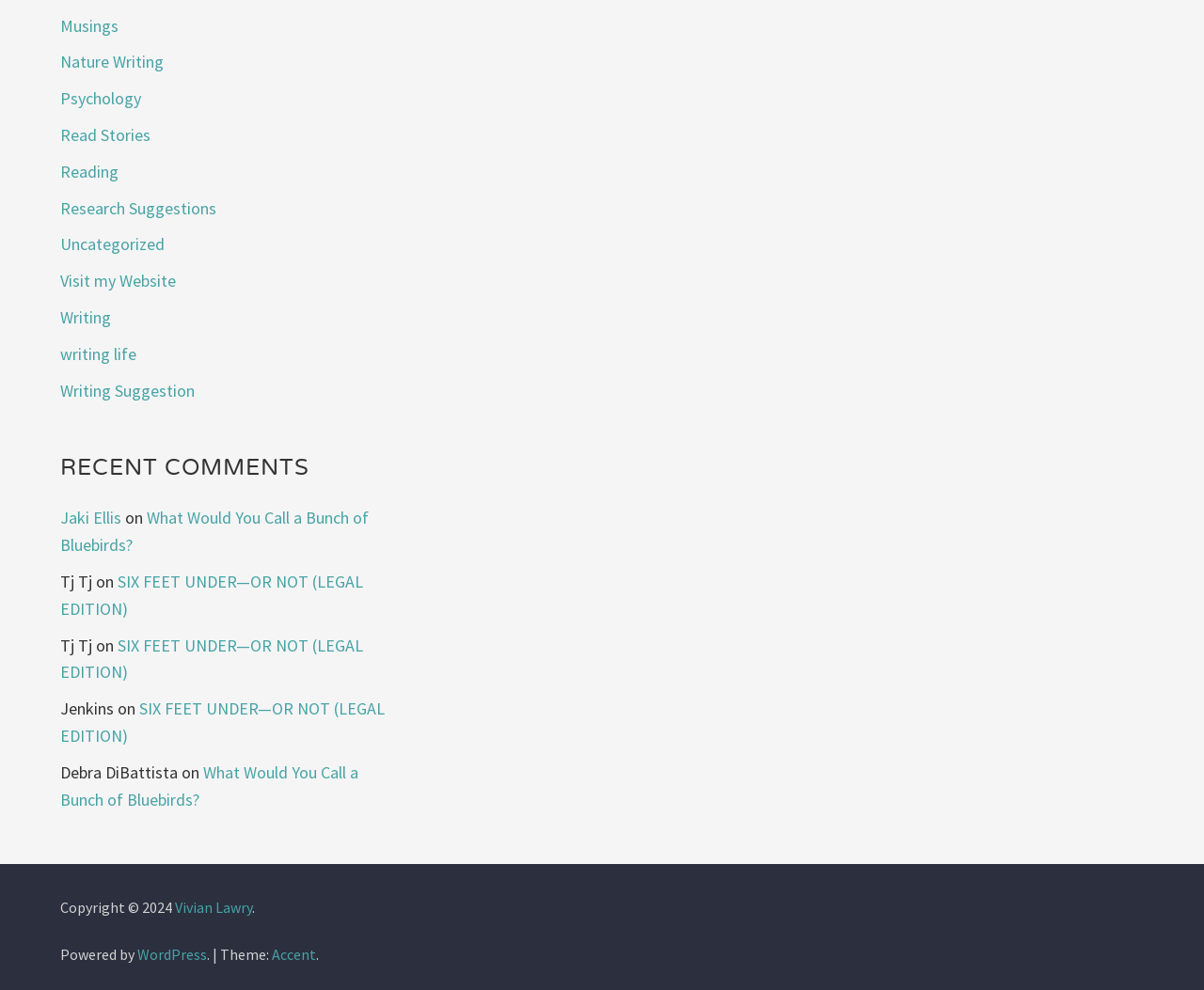Extract the bounding box of the UI element described as: "About Me".

None